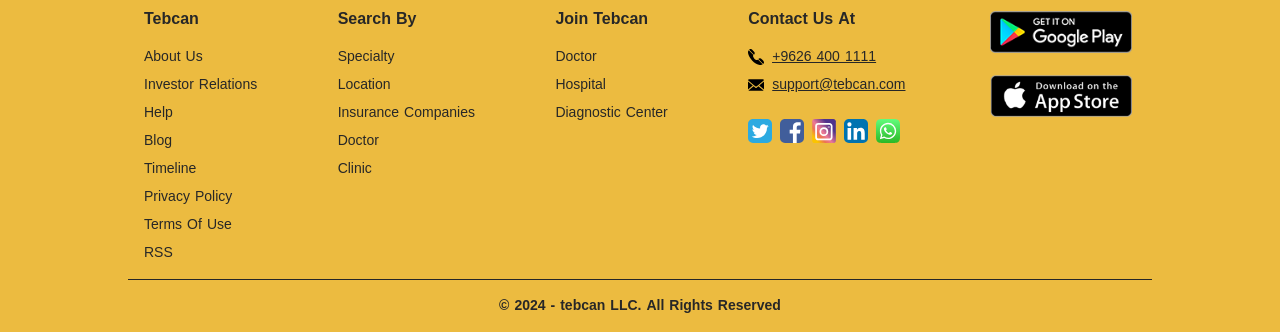Identify the bounding box coordinates for the UI element described as follows: +9626 400 1111. Use the format (top-left x, top-left y, bottom-right x, bottom-right y) and ensure all values are floating point numbers between 0 and 1.

[0.603, 0.13, 0.684, 0.211]